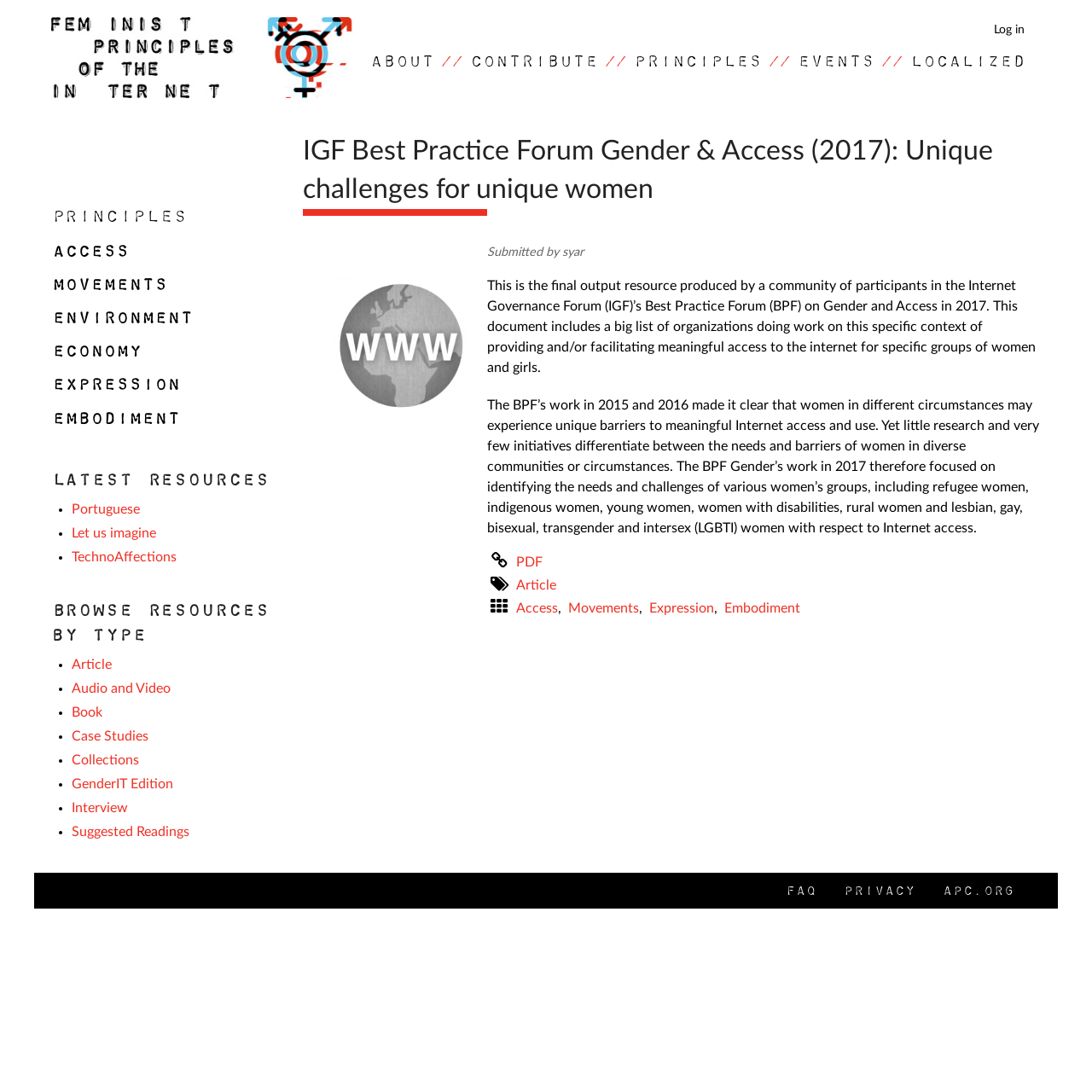Please identify the bounding box coordinates of the clickable region that I should interact with to perform the following instruction: "Click on the 'Latest Resources' link". The coordinates should be expressed as four float numbers between 0 and 1, i.e., [left, top, right, bottom].

[0.047, 0.428, 0.262, 0.519]